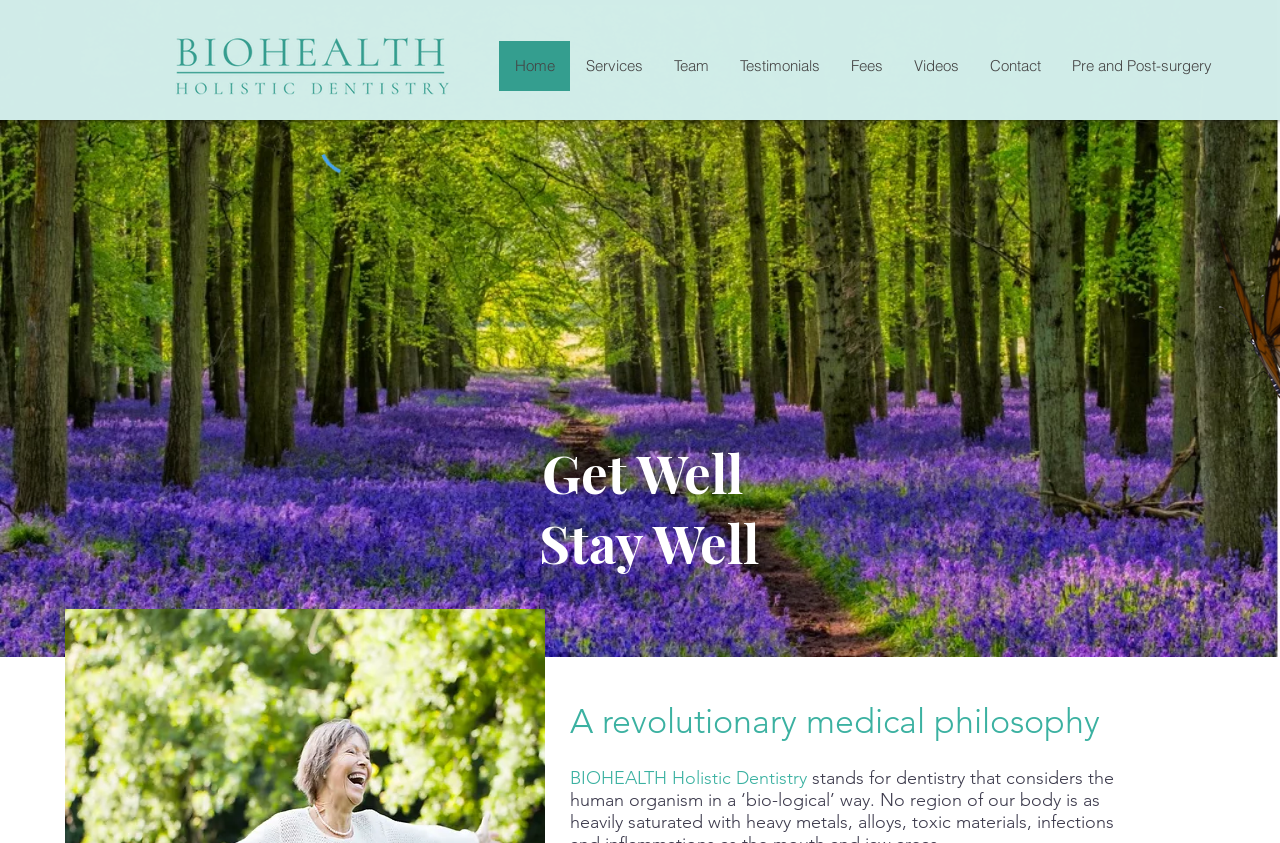Please identify the bounding box coordinates of the region to click in order to complete the task: "View the Pre and Post-surgery page". The coordinates must be four float numbers between 0 and 1, specified as [left, top, right, bottom].

[0.825, 0.049, 0.958, 0.108]